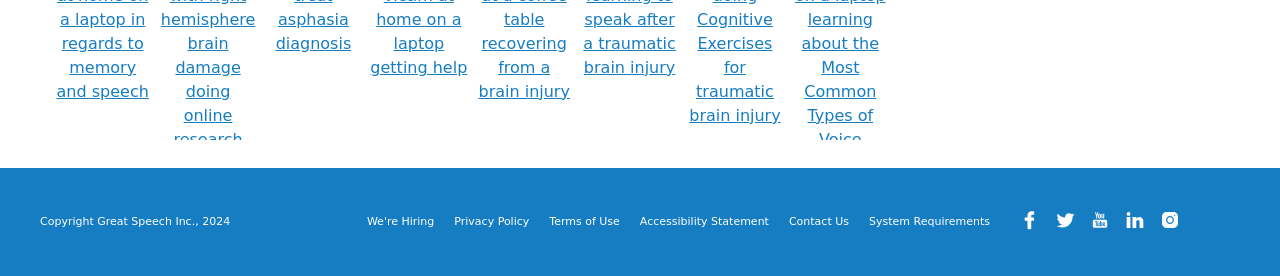Identify the bounding box coordinates for the element that needs to be clicked to fulfill this instruction: "go to home page". Provide the coordinates in the format of four float numbers between 0 and 1: [left, top, right, bottom].

None